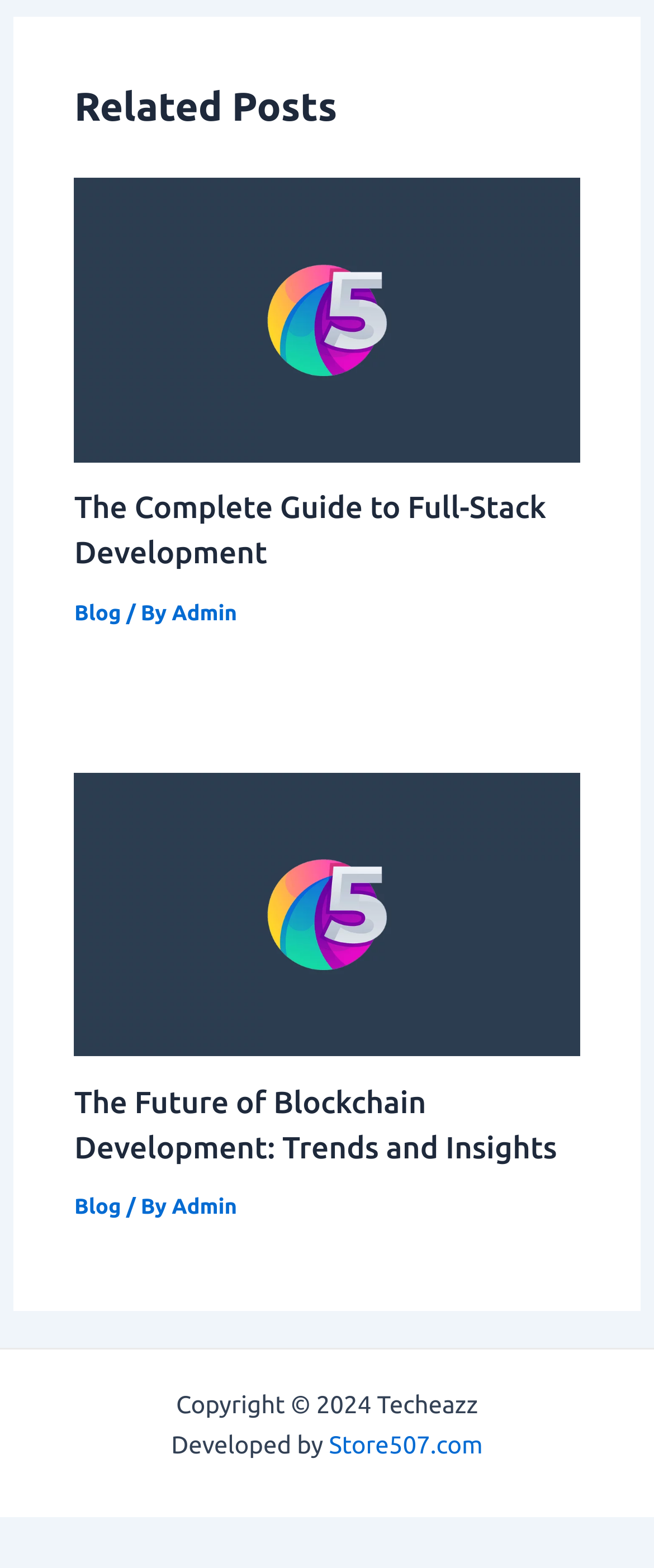What is the title of the first related post?
Based on the image, provide a one-word or brief-phrase response.

The Complete Guide to Full-Stack Development